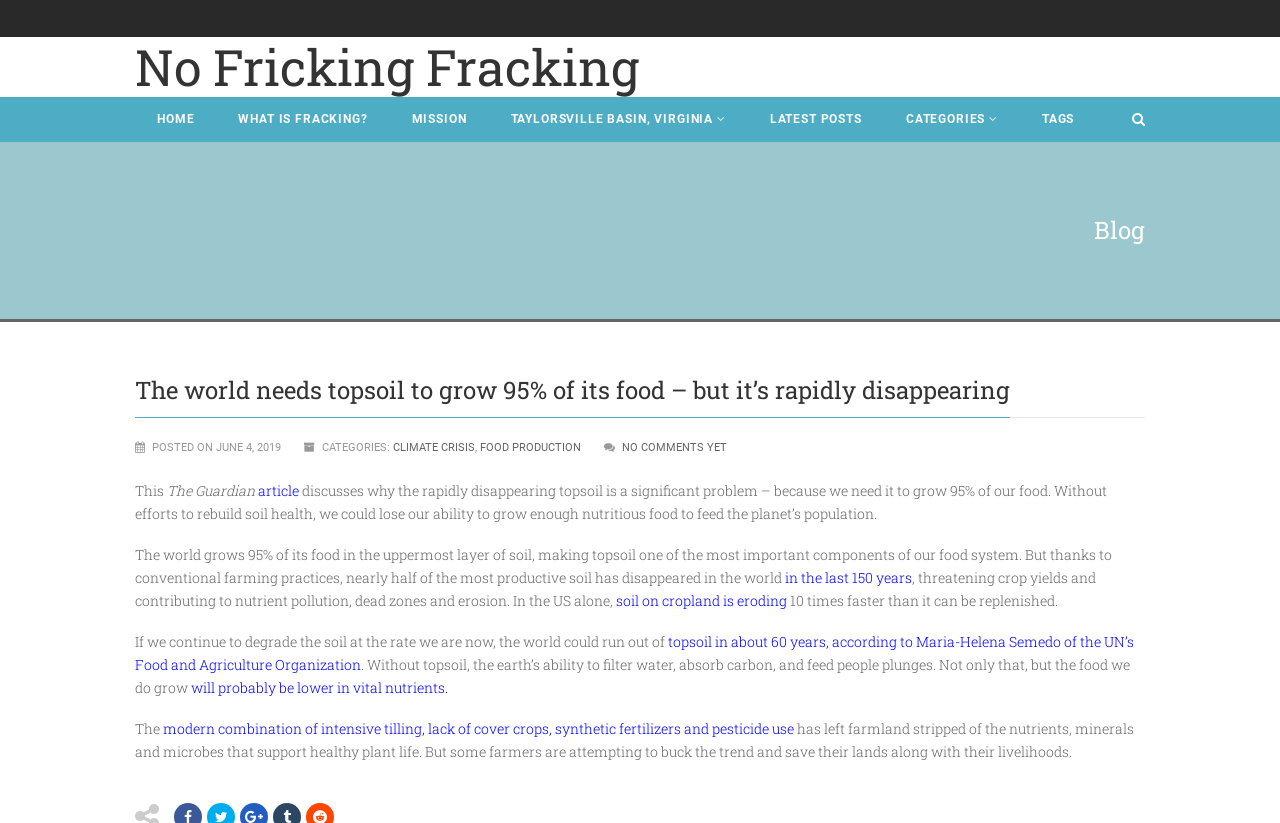Indicate the bounding box coordinates of the element that needs to be clicked to satisfy the following instruction: "Visit the TAYLORSVILLE BASIN, VIRGINIA page". The coordinates should be four float numbers between 0 and 1, i.e., [left, top, right, bottom].

[0.389, 0.118, 0.576, 0.173]